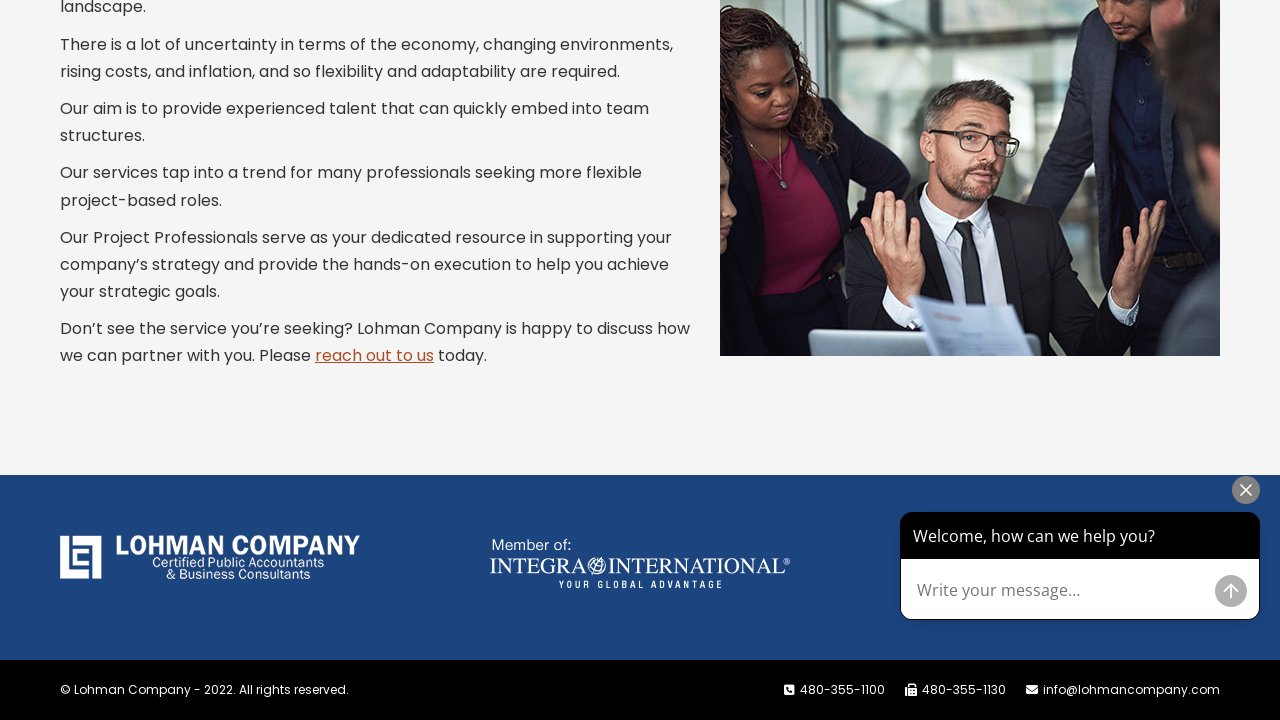Please provide the bounding box coordinates in the format (top-left x, top-left y, bottom-right x, bottom-right y). Remember, all values are floating point numbers between 0 and 1. What is the bounding box coordinate of the region described as: Go to Top

[0.961, 0.819, 0.992, 0.875]